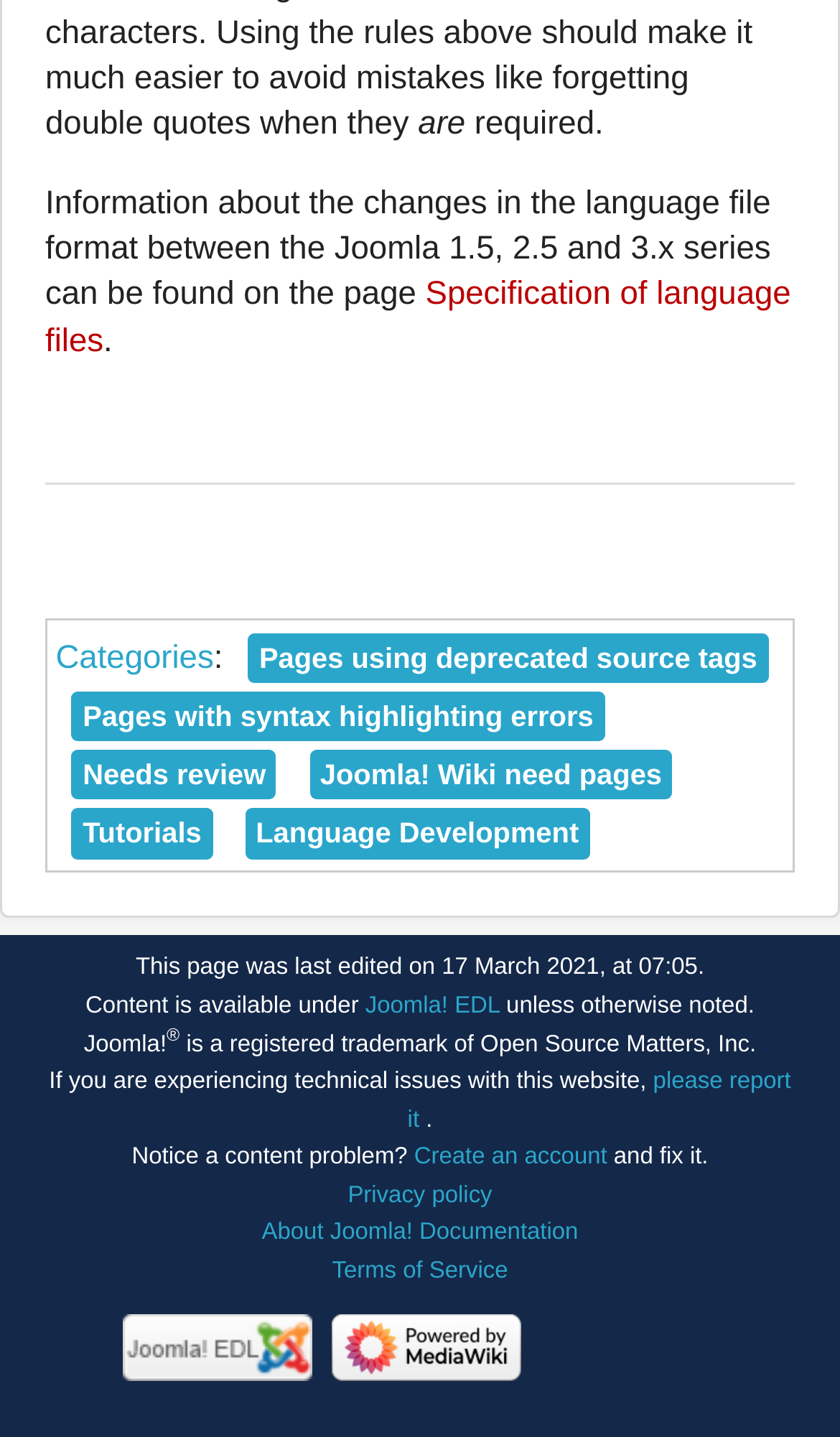Determine the bounding box coordinates of the target area to click to execute the following instruction: "View Joomla! EDL."

[0.145, 0.927, 0.371, 0.948]